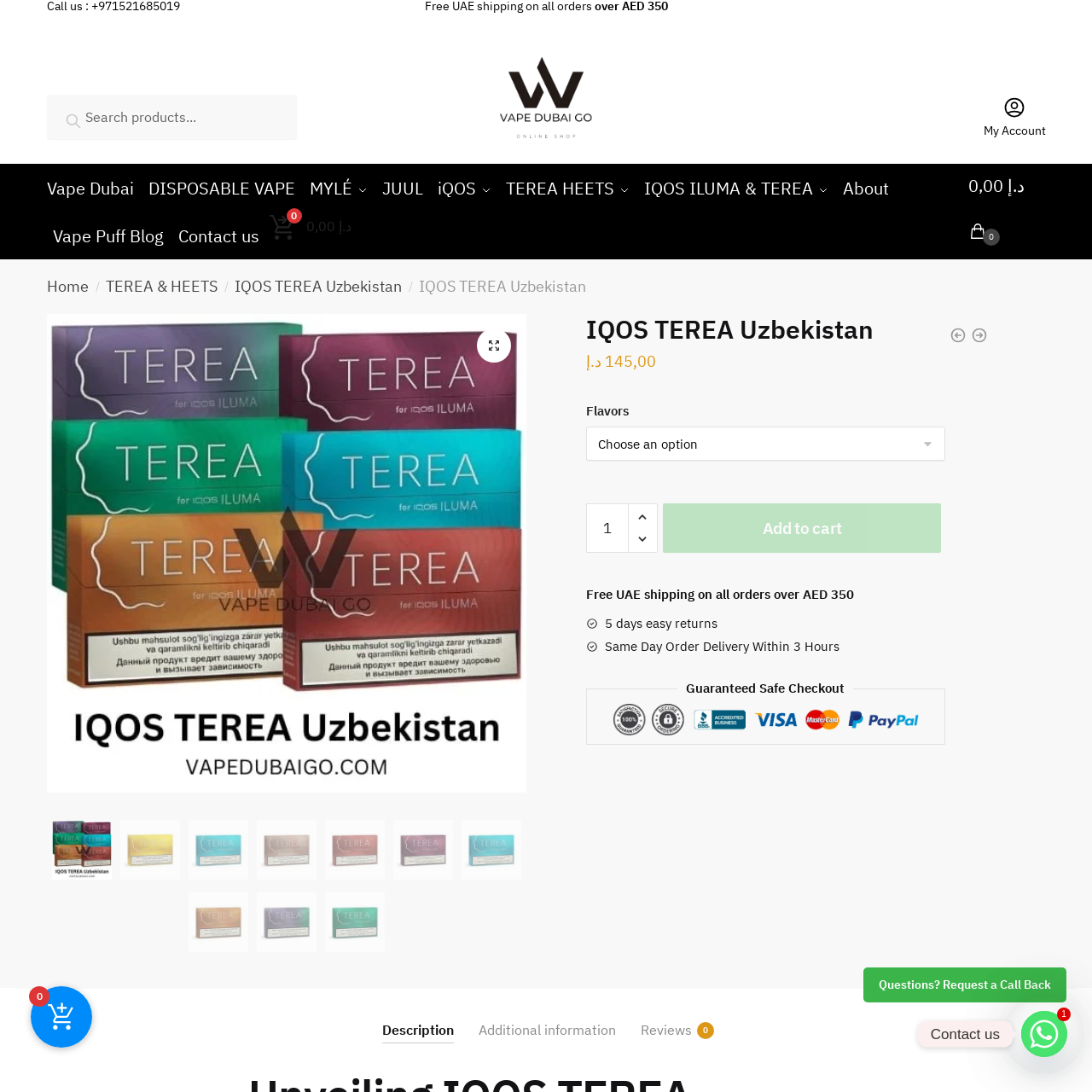Generate a detailed caption for the image within the red outlined area.

The image prominently features the logo of "Vape Dubai," denoting a brand that specializes in vaping products. This logo encapsulates modern design elements, appealing to a youthful, contemporary audience interested in vape culture. The branding likely aims to convey quality and trendiness in the vaping market, appealing to both local and international customers. The context suggests that it may be found on a website or storefront dedicated to delivering vaping products and related accessories in Dubai.